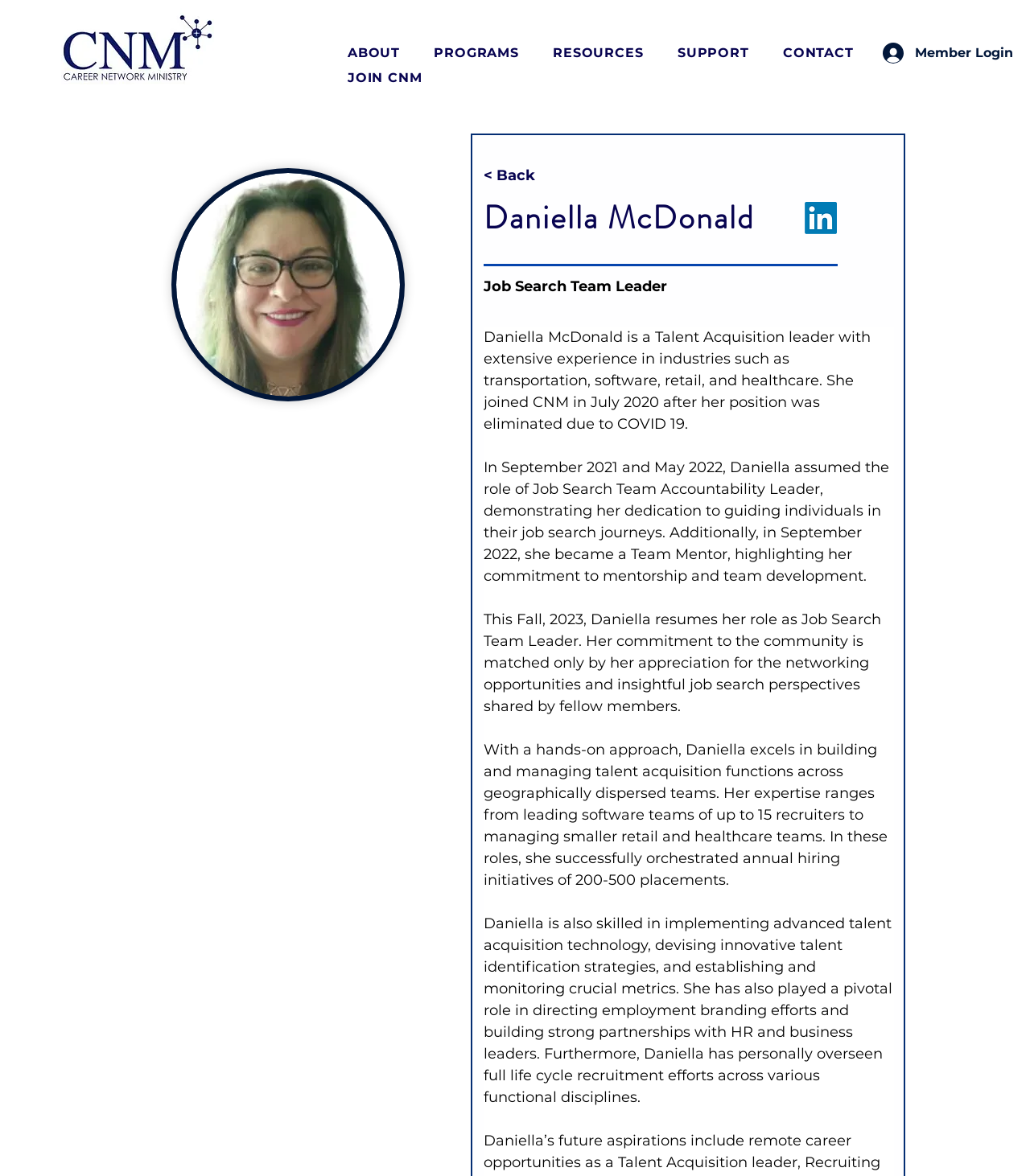Use a single word or phrase to answer the question: What organization is Daniella McDonald affiliated with?

CNM